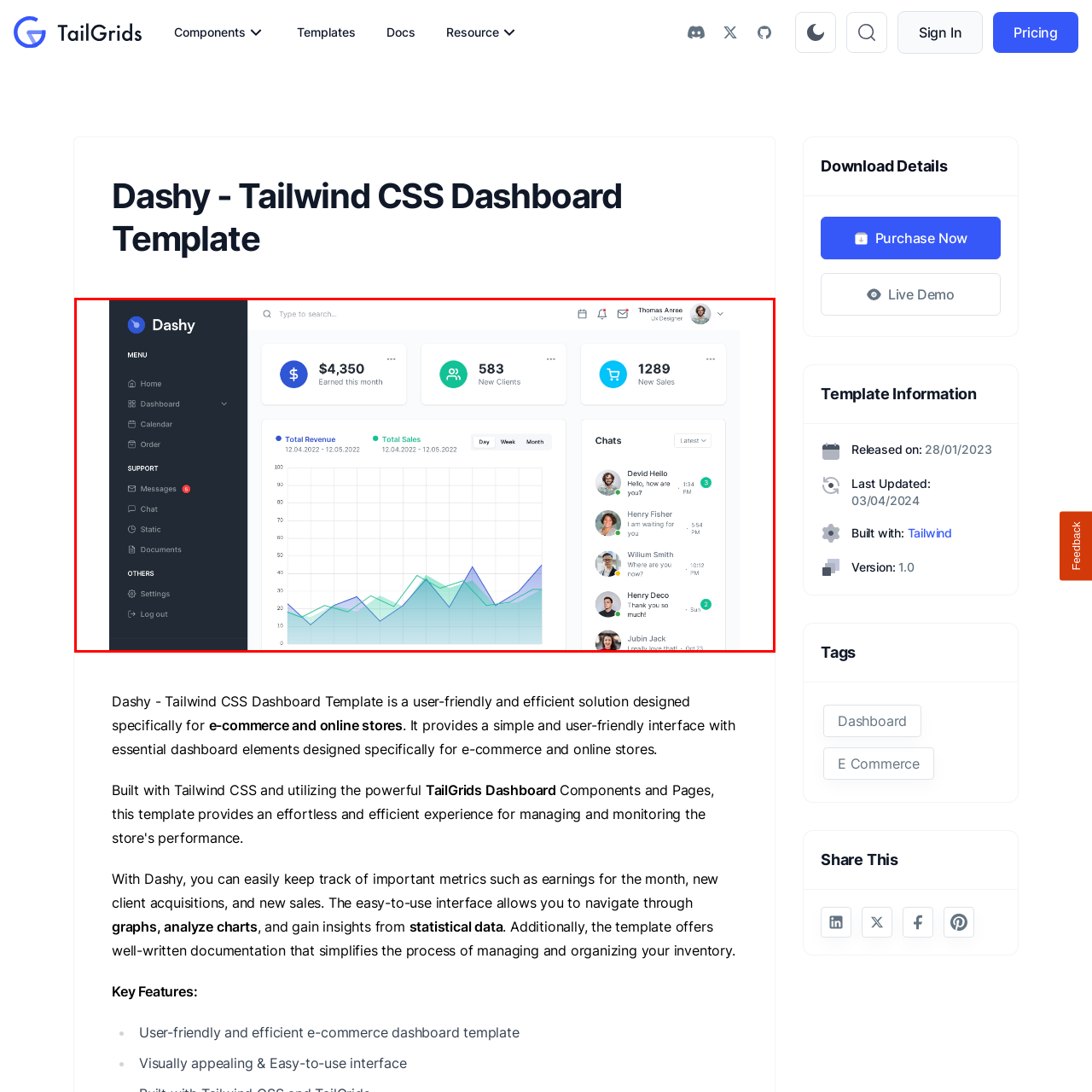Pay special attention to the segment of the image inside the red box and offer a detailed answer to the question that follows, based on what you see: How many new clients are displayed on the dashboard?

The number of new clients is displayed alongside the total earnings and new sales at the top of the dashboard, and it is stated that there are 583 new clients.